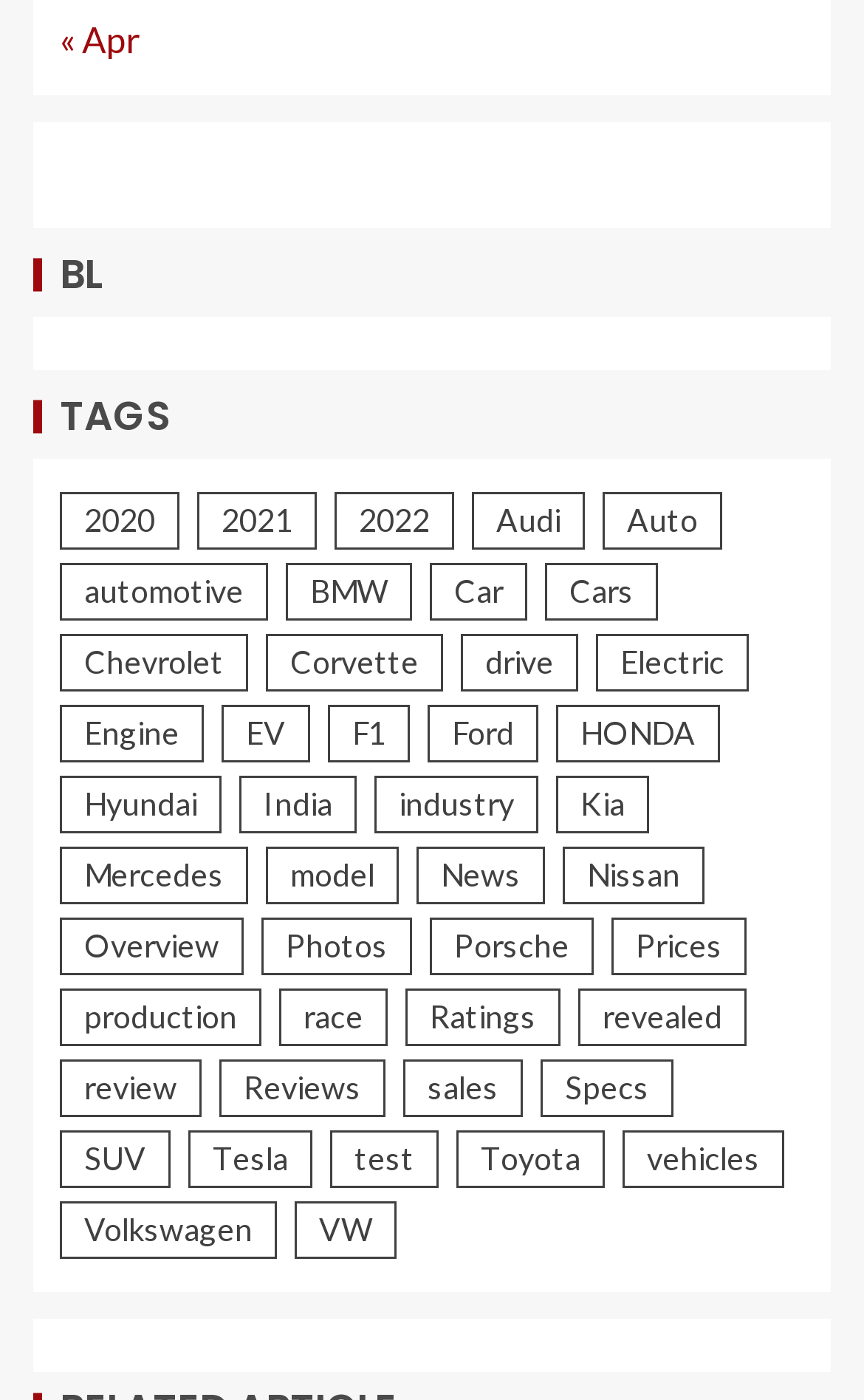Find and indicate the bounding box coordinates of the region you should select to follow the given instruction: "Read about Audi".

[0.546, 0.352, 0.677, 0.393]